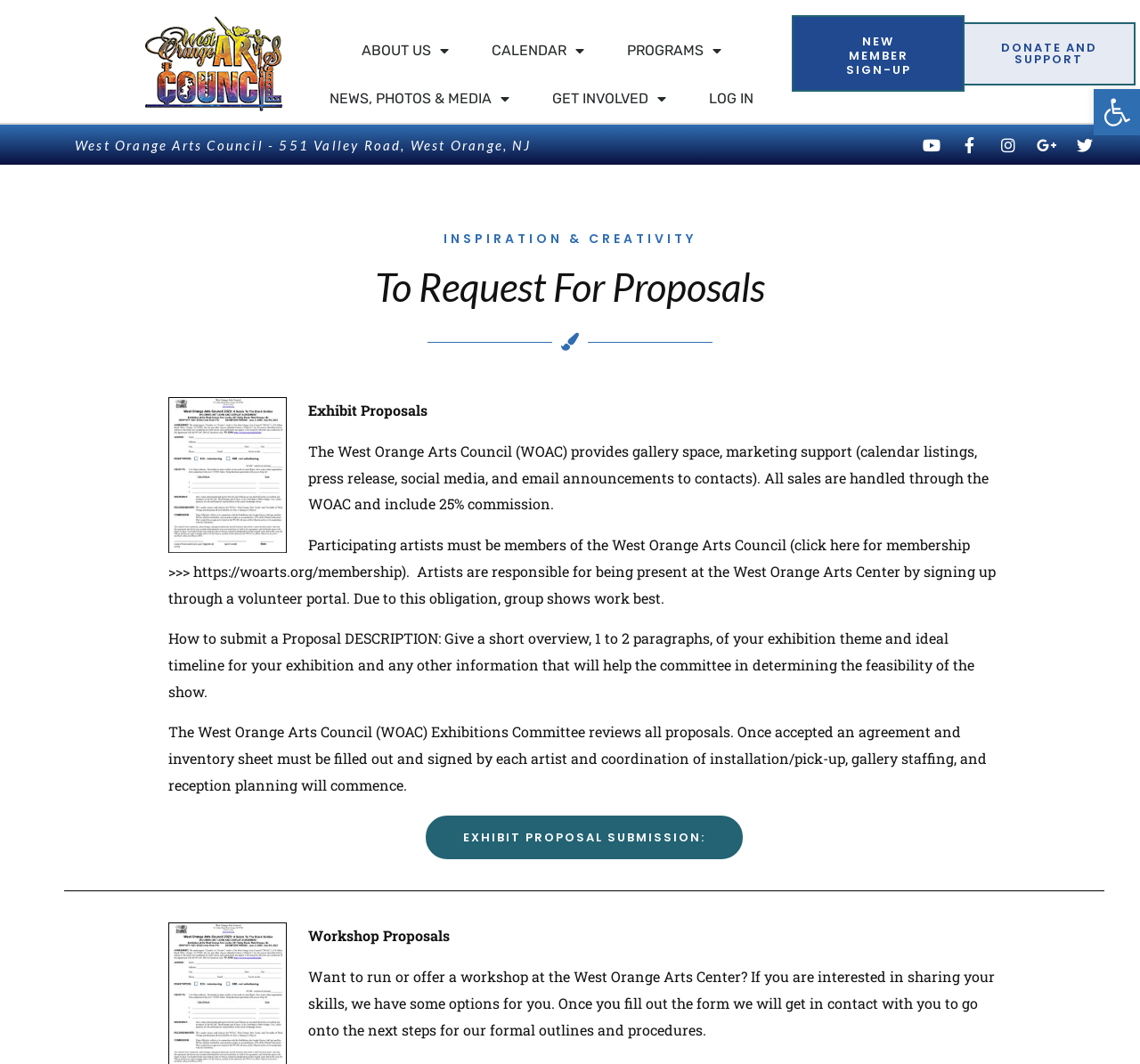Given the description of the UI element: "Get Involved", predict the bounding box coordinates in the form of [left, top, right, bottom], with each value being a float between 0 and 1.

[0.466, 0.07, 0.603, 0.115]